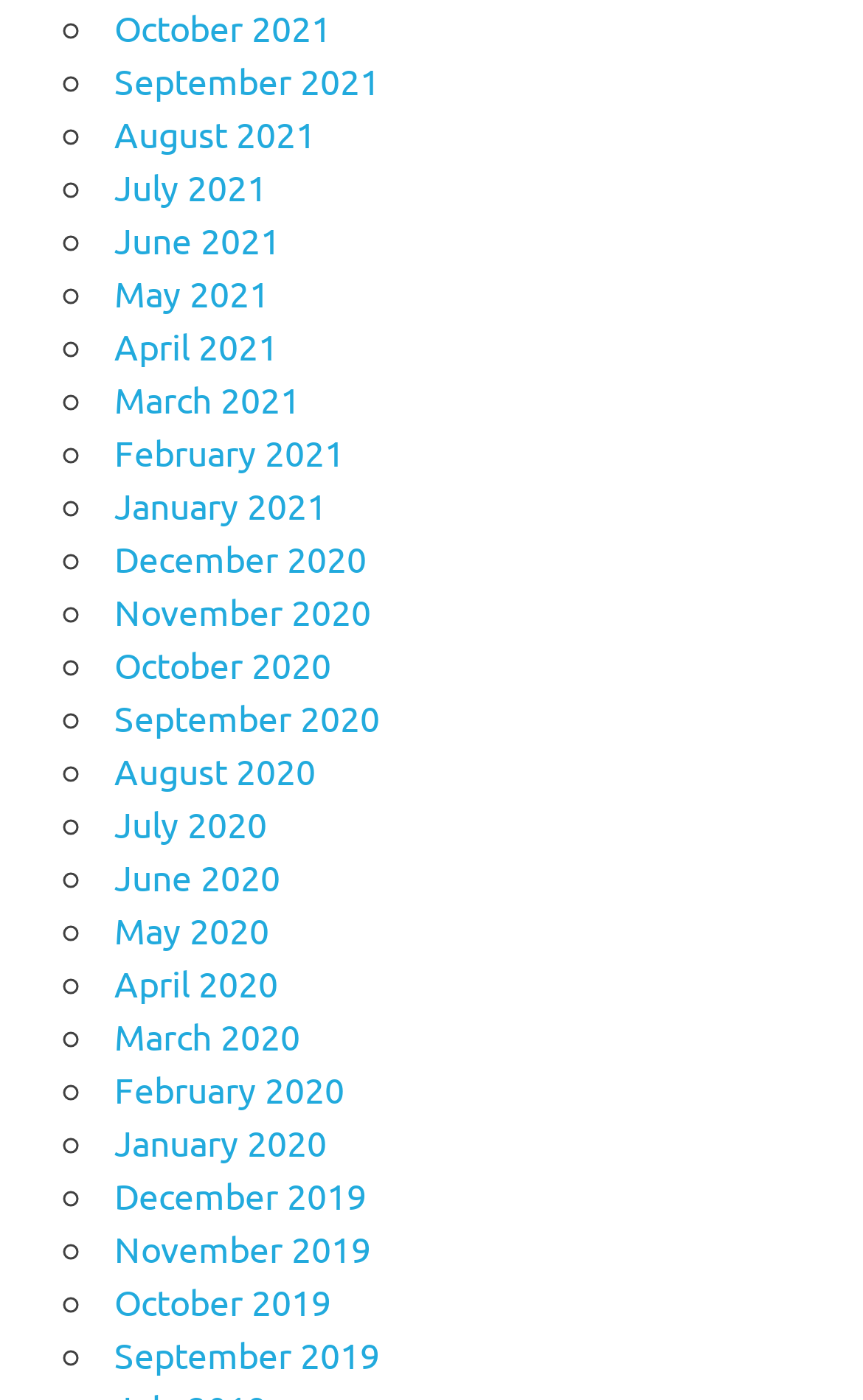Locate the bounding box coordinates of the element to click to perform the following action: 'View November 2016'. The coordinates should be given as four float values between 0 and 1, in the form of [left, top, right, bottom].

None